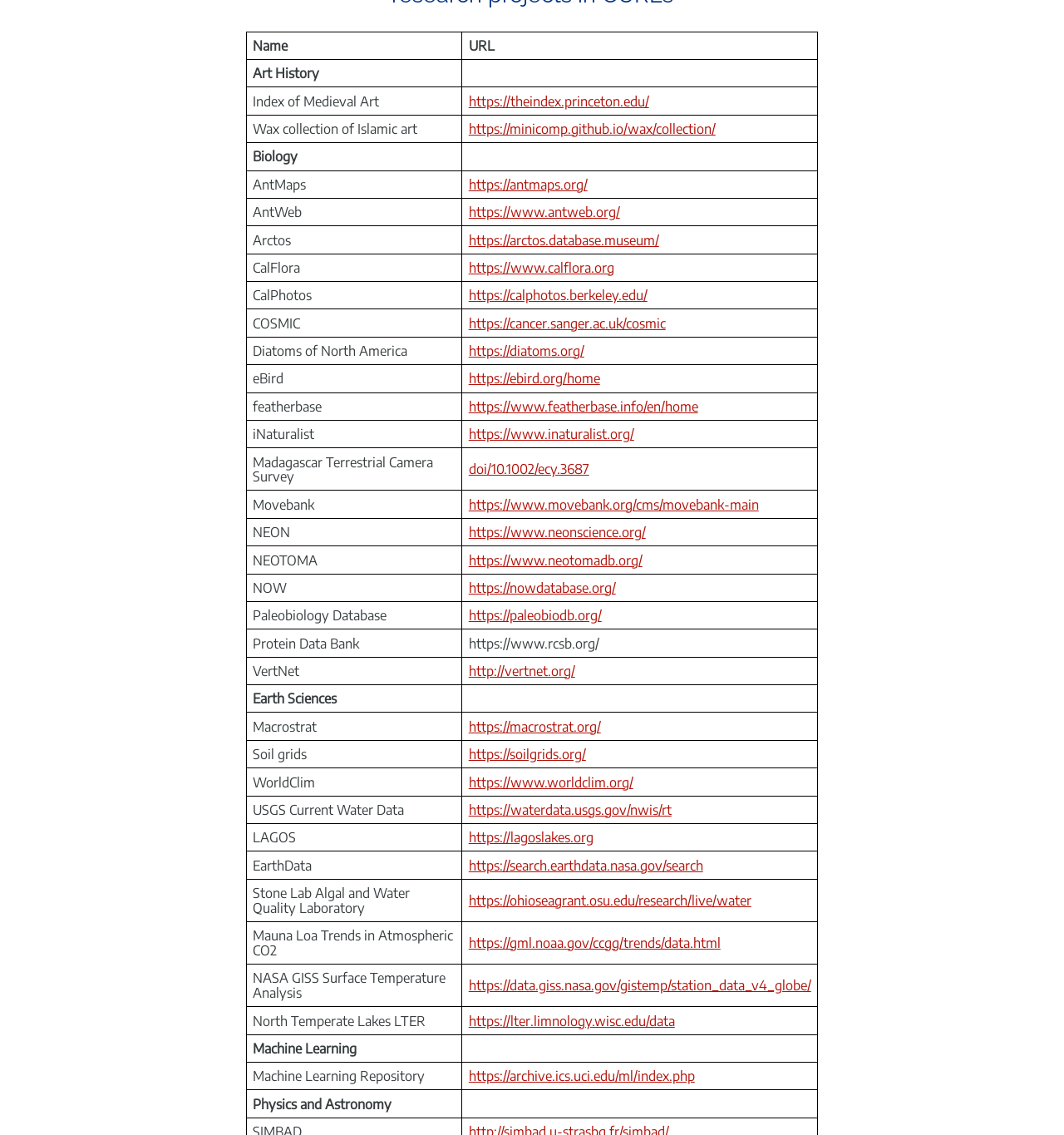What is the name of the first resource?
Refer to the screenshot and answer in one word or phrase.

Art History